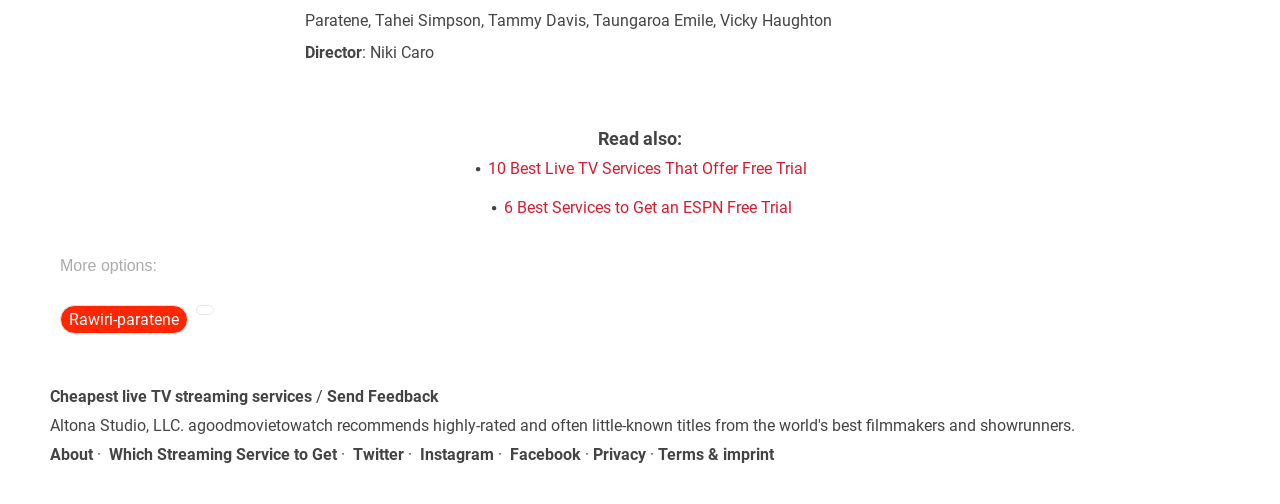Find the bounding box coordinates of the clickable element required to execute the following instruction: "Check Twitter". Provide the coordinates as four float numbers between 0 and 1, i.e., [left, top, right, bottom].

[0.273, 0.884, 0.316, 0.921]